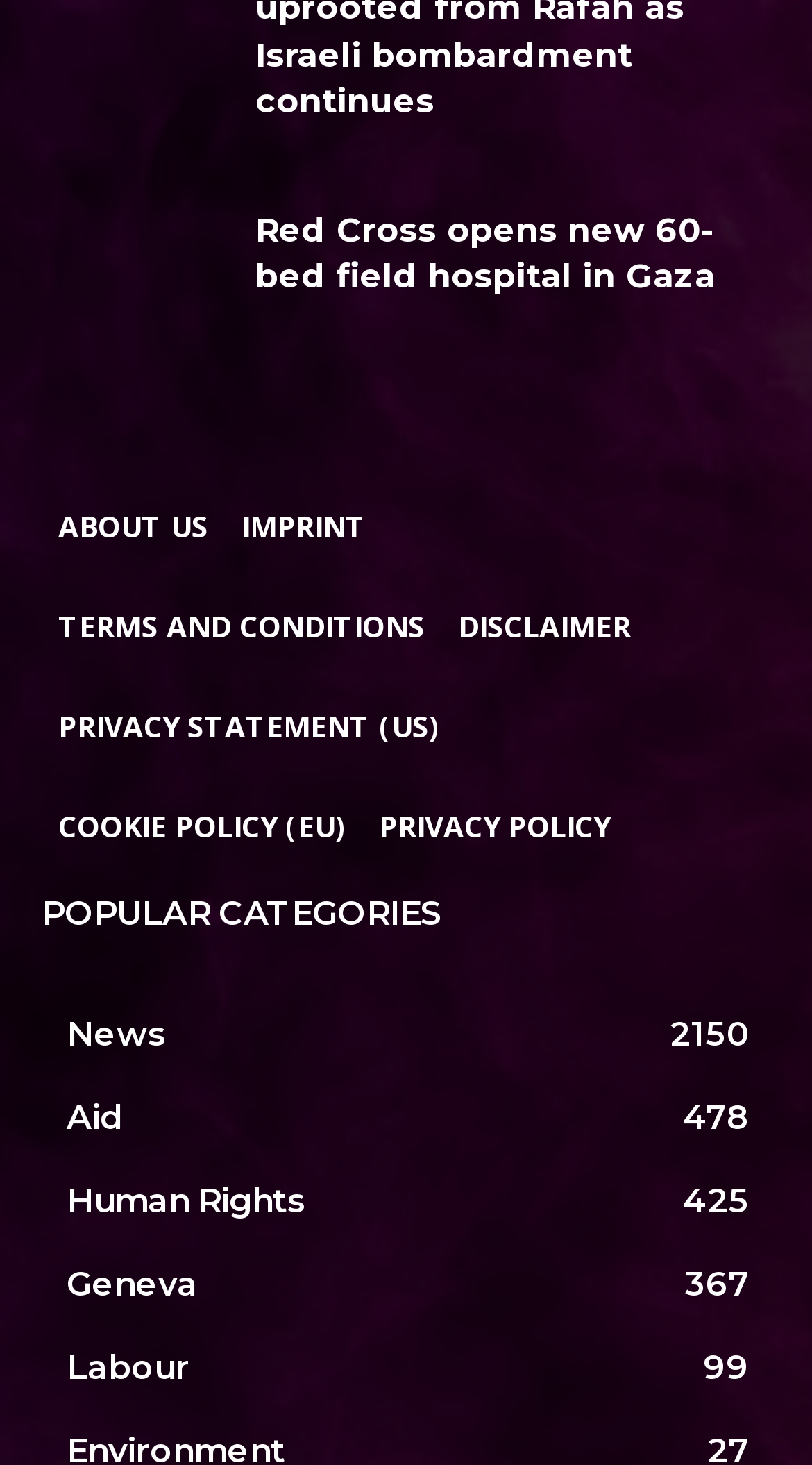Please find the bounding box coordinates of the element's region to be clicked to carry out this instruction: "Check human rights information".

[0.082, 0.807, 0.377, 0.834]